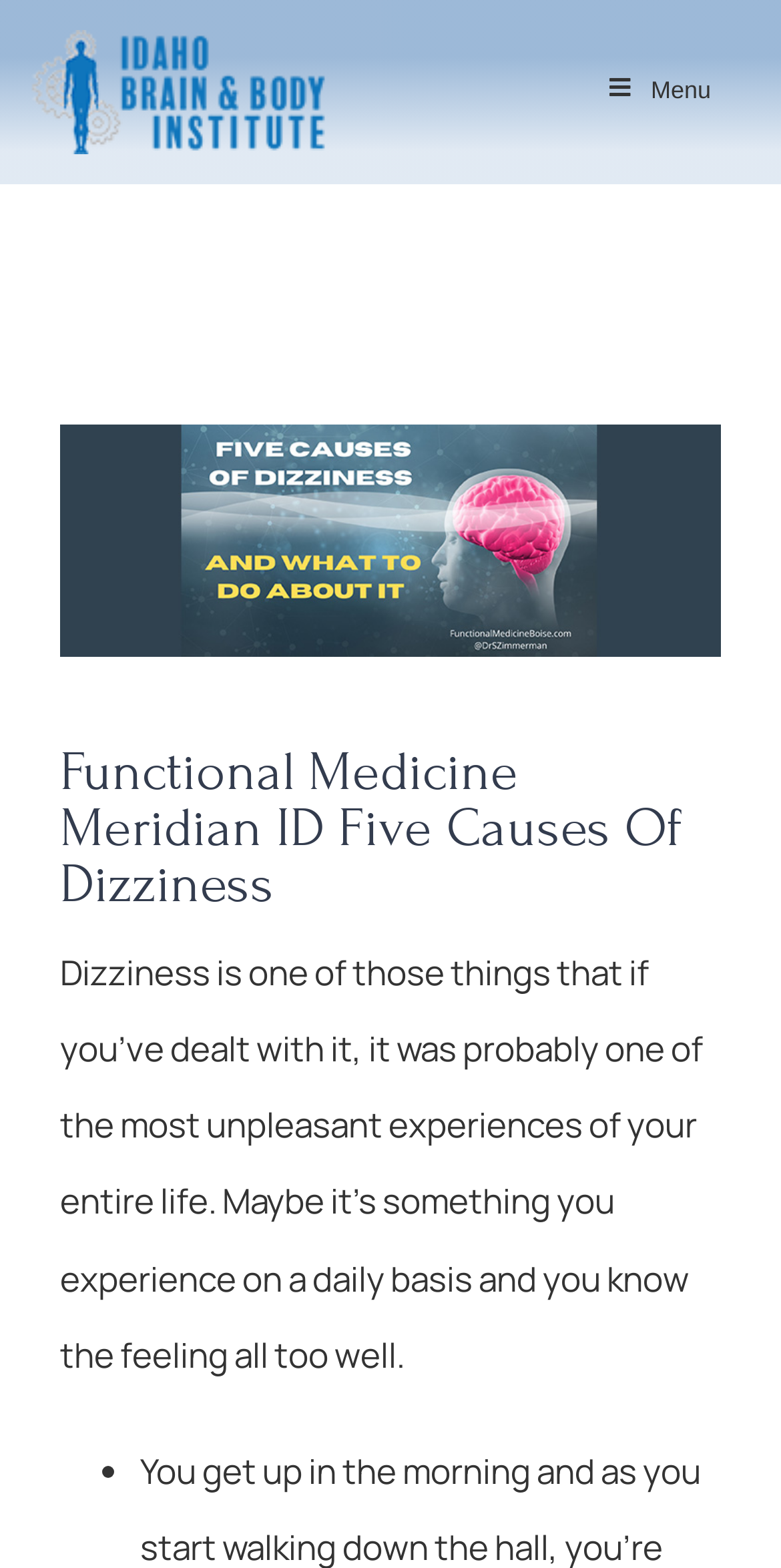Show the bounding box coordinates for the HTML element described as: "Go to Top".

[0.695, 0.754, 0.808, 0.81]